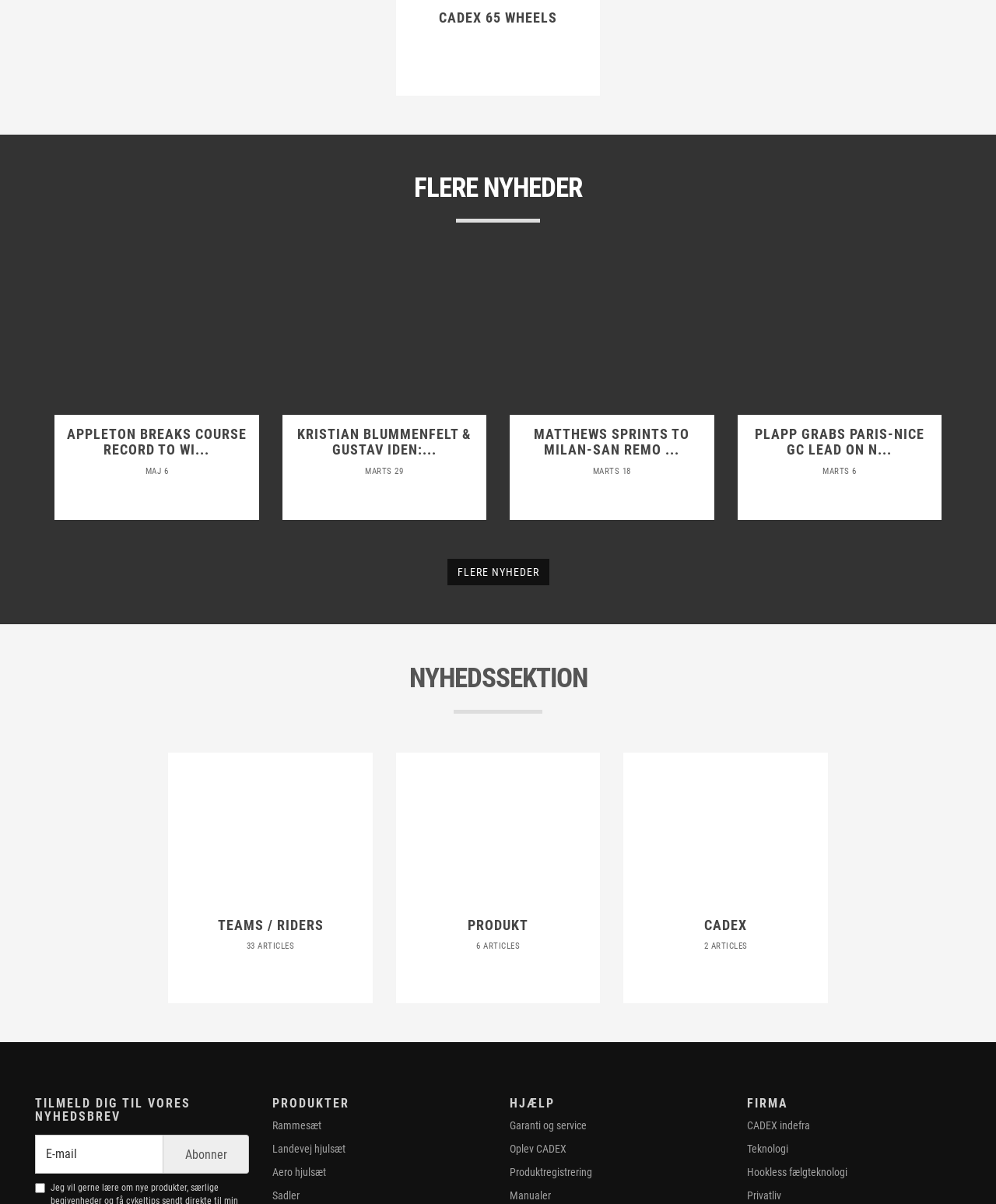Please identify the bounding box coordinates of the region to click in order to complete the task: "Learn more about 'Rammesæt'". The coordinates must be four float numbers between 0 and 1, specified as [left, top, right, bottom].

[0.273, 0.93, 0.323, 0.94]